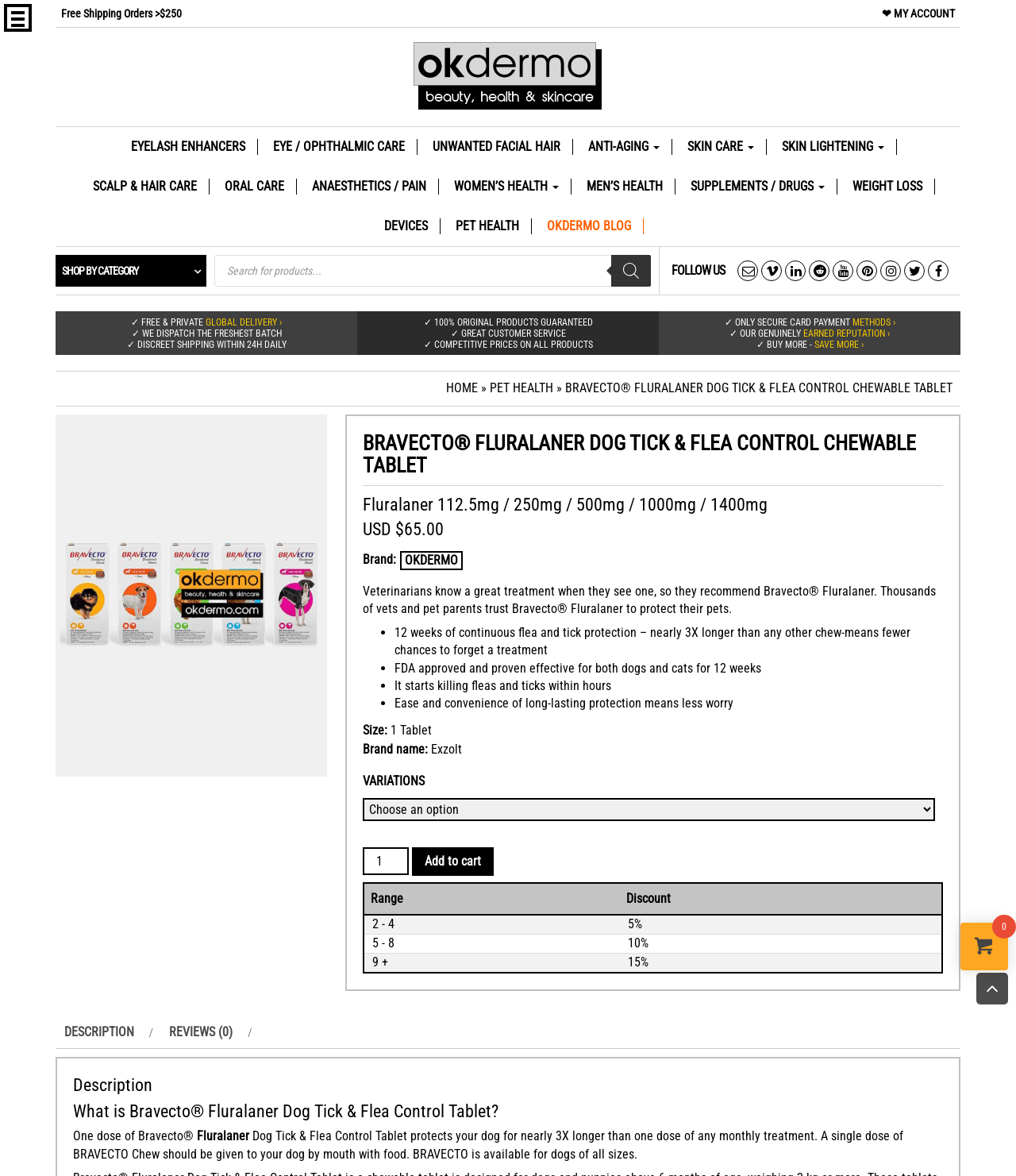Identify the bounding box coordinates for the UI element described by the following text: "Save more ›". Provide the coordinates as four float numbers between 0 and 1, in the format [left, top, right, bottom].

[0.801, 0.288, 0.85, 0.297]